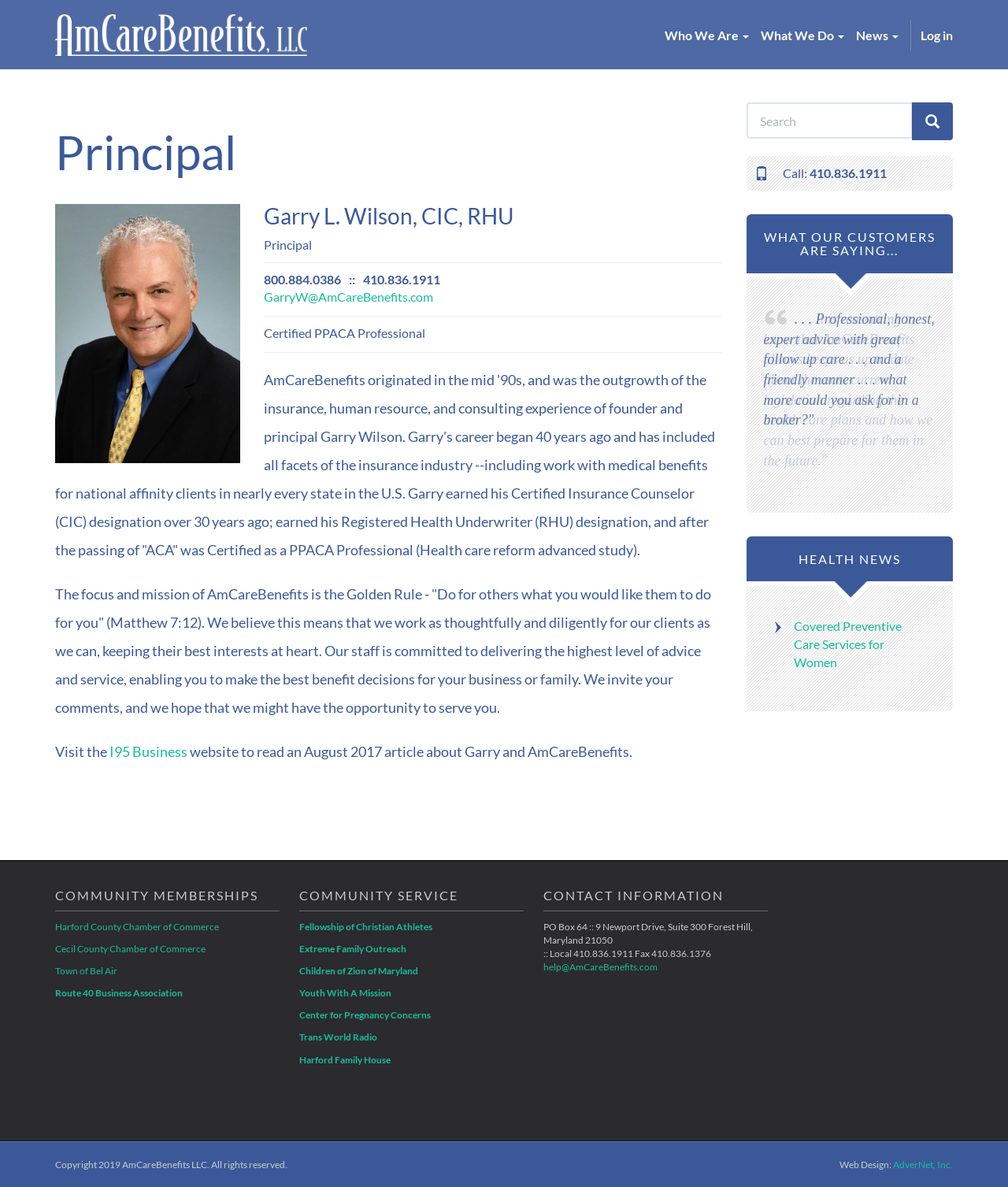Give the bounding box coordinates for the element described as: "Children of Zion of Maryland".

[0.297, 0.813, 0.415, 0.823]